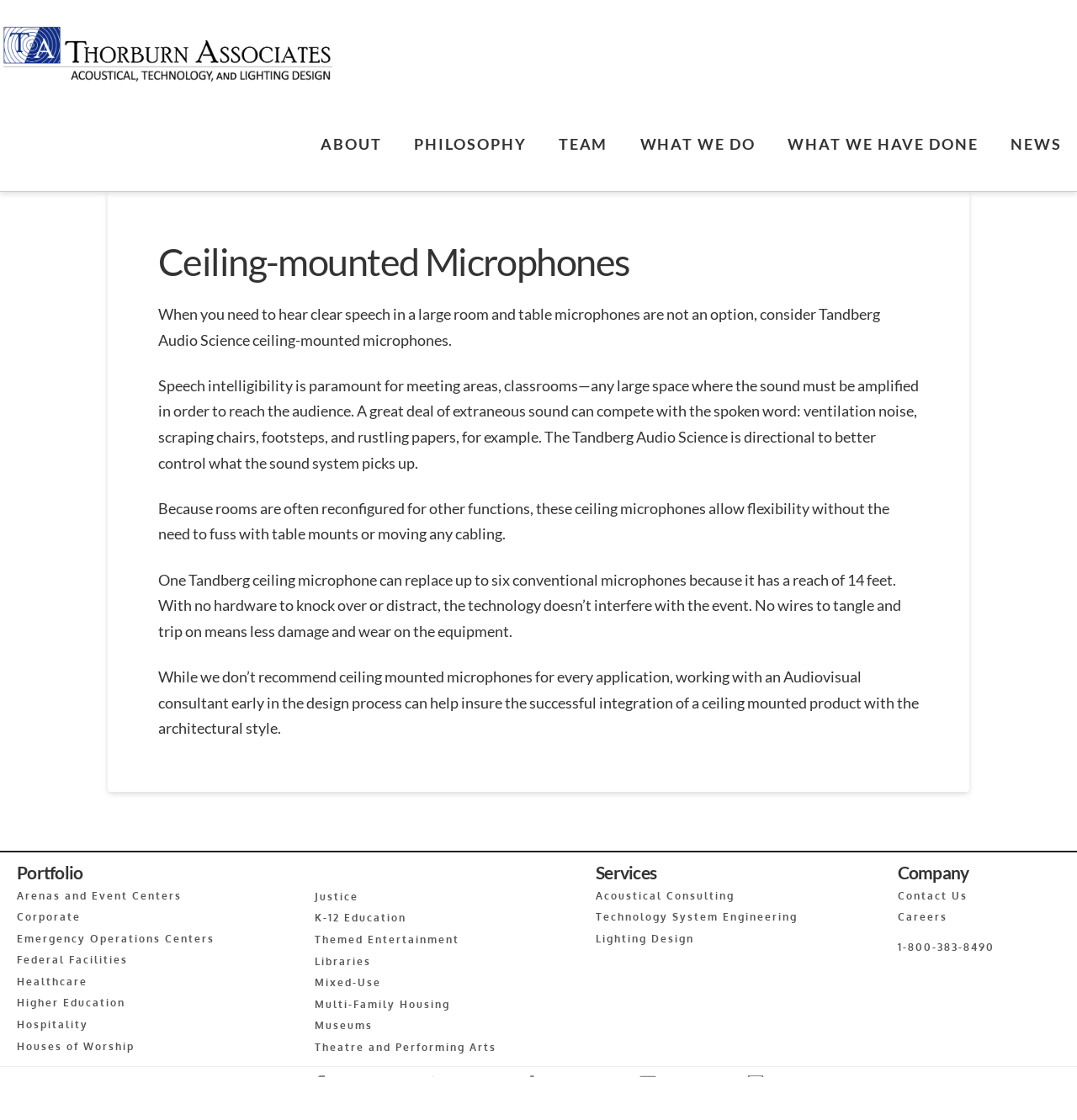Analyze the image and answer the question with as much detail as possible: 
How many conventional microphones can one Tandberg ceiling microphone replace?

The webpage states that one Tandberg ceiling microphone can replace up to six conventional microphones because it has a reach of 14 feet.